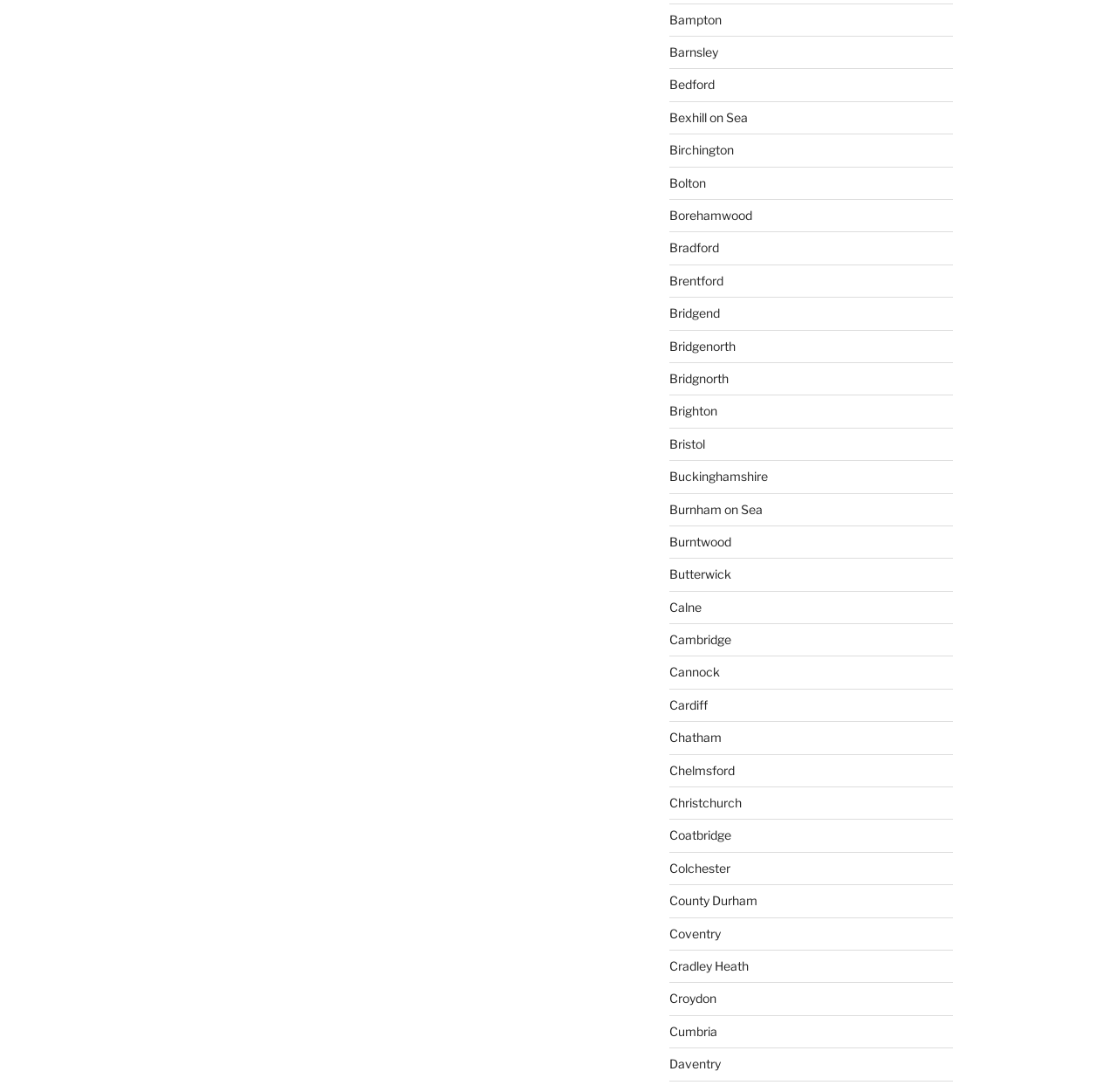Provide a brief response to the question below using one word or phrase:
Are there any links with the same name?

Yes